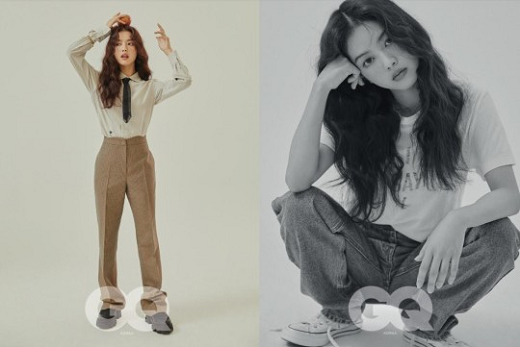Provide a comprehensive description of the image.

The image features a stylish portrait of Noh Jeong-ui, showcasing two distinct looks in a monochromatic tone. On the left, she exudes elegance in a light-colored blouse, complemented by patterned trousers and a chic necktie, striking a playful pose with her hand raised. On the right, she adopts a more relaxed vibe, seated casually and dressed in a graphic tee with loose-fit jeans, her hand resting thoughtfully on her chin. Both outfits reflect a blend of sophistication and youthful charm, characteristic of contemporary fashion. The image is part of a feature in GQ, capturing the essence of modern style and individuality.